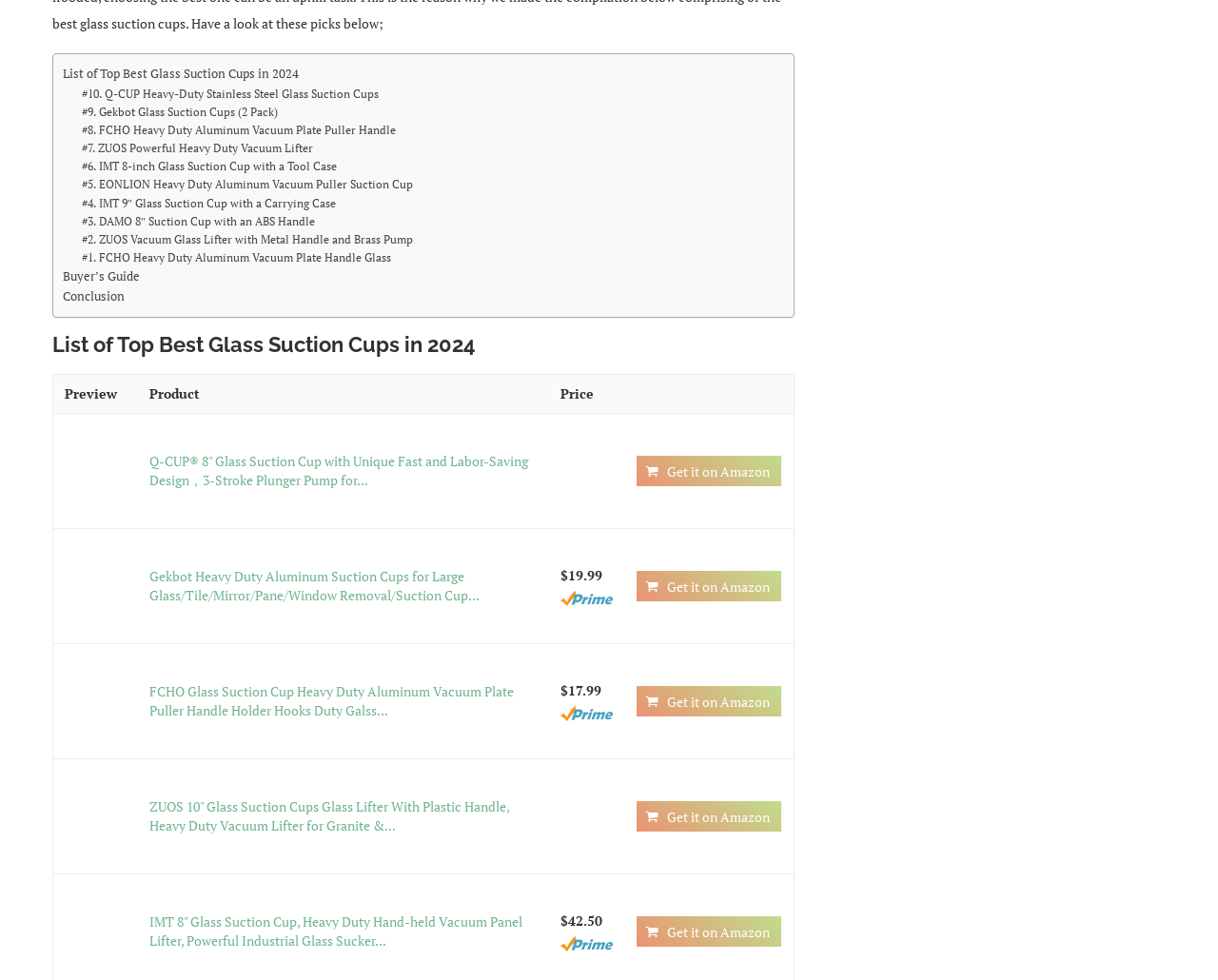How many products are listed on this page?
Refer to the image and give a detailed answer to the question.

I counted the number of rows in the table, each representing a product, and found 10 products listed.